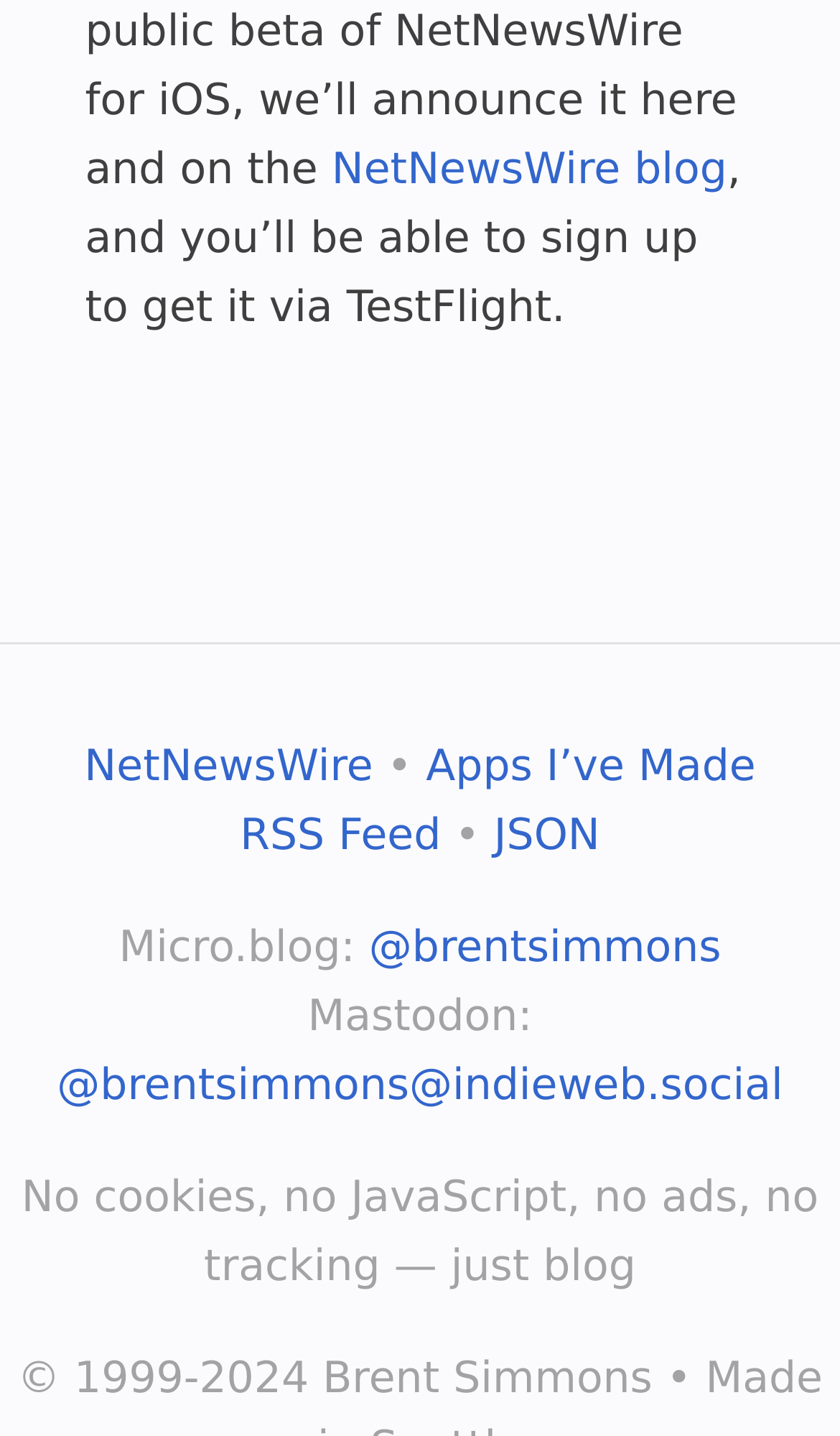Determine the bounding box of the UI element mentioned here: "@brentsimmons@indieweb.social". The coordinates must be in the format [left, top, right, bottom] with values ranging from 0 to 1.

[0.068, 0.737, 0.932, 0.773]